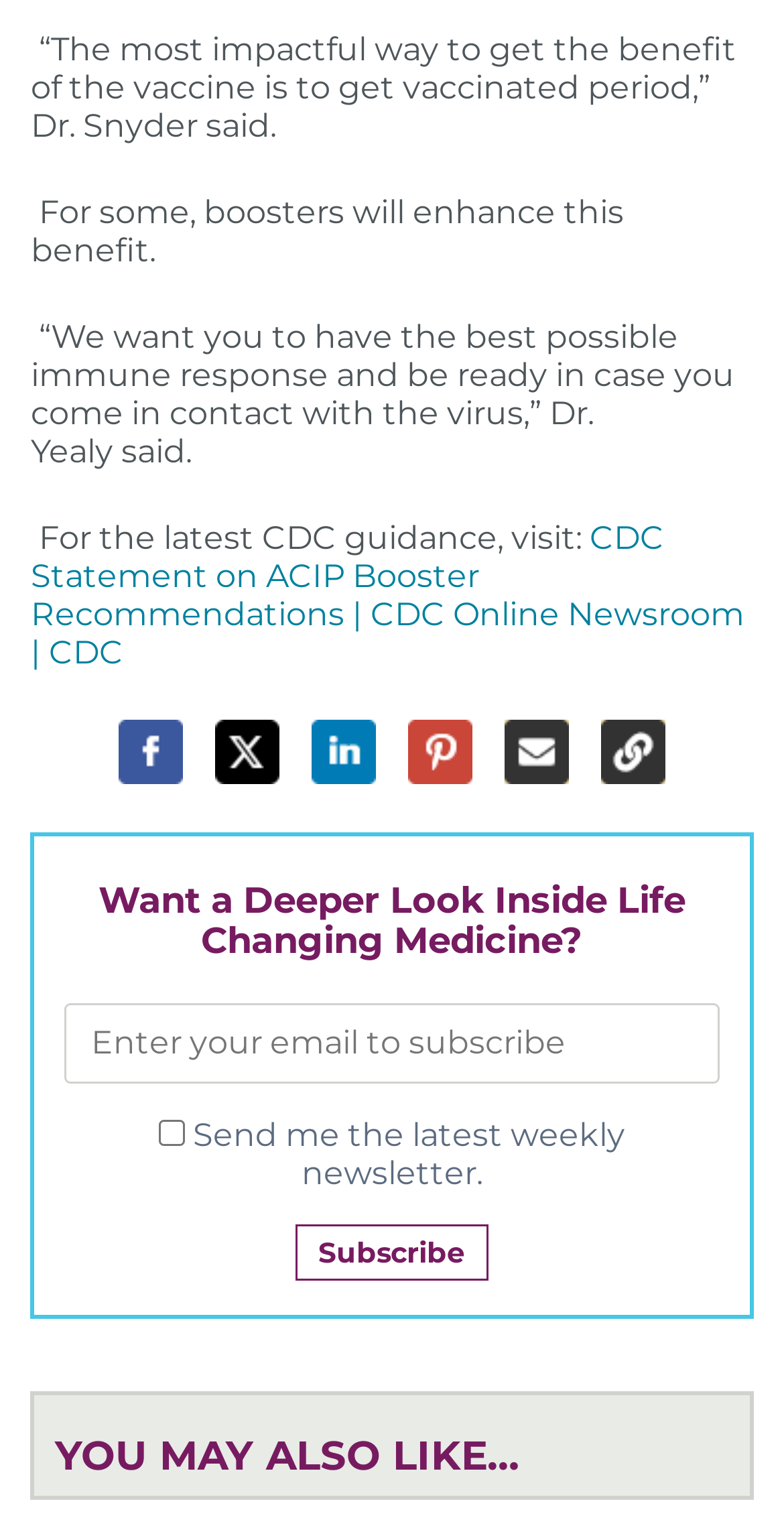Find the bounding box coordinates of the element's region that should be clicked in order to follow the given instruction: "Click the CDC link". The coordinates should consist of four float numbers between 0 and 1, i.e., [left, top, right, bottom].

[0.039, 0.337, 0.949, 0.437]